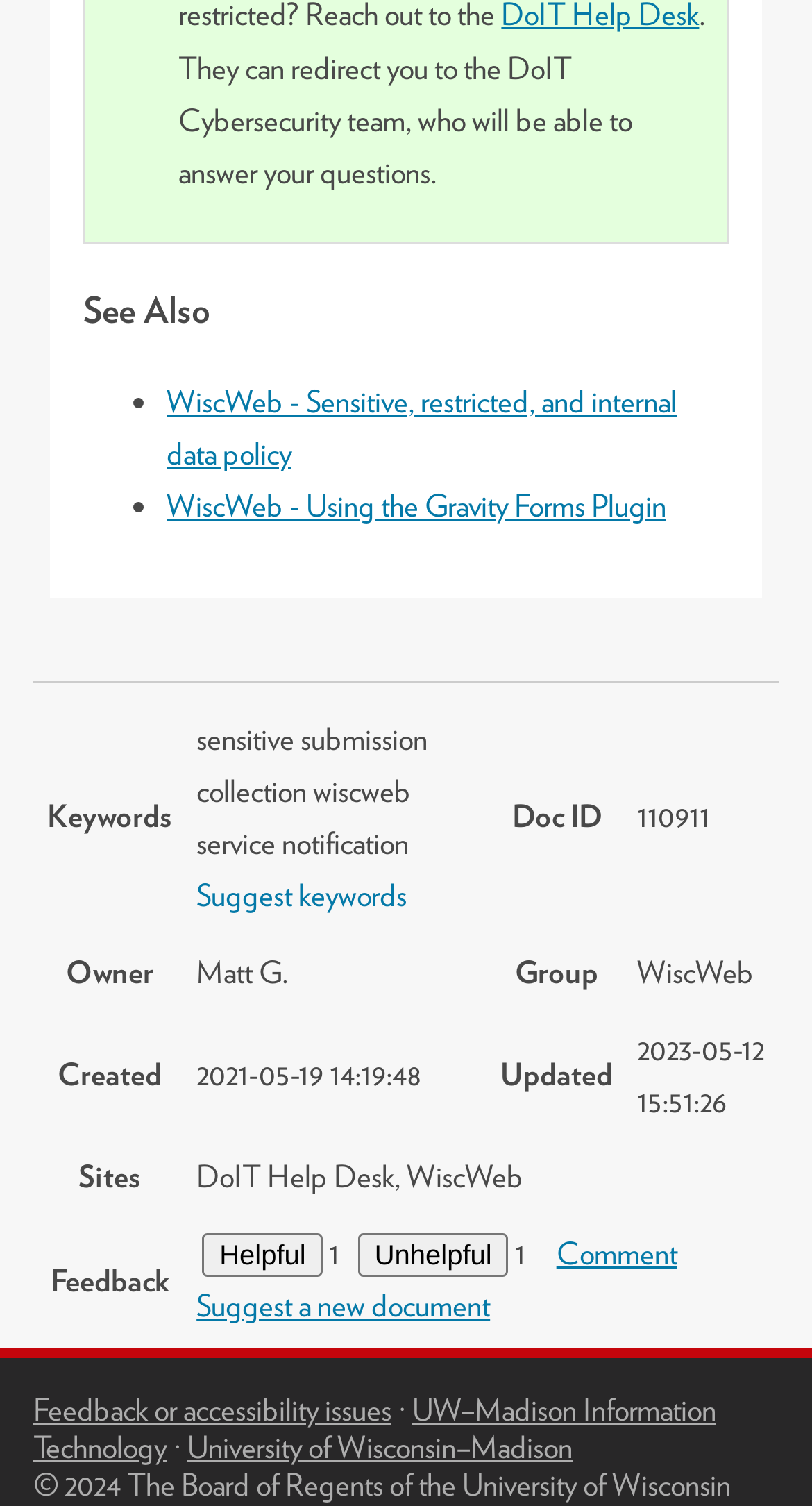Please find and report the bounding box coordinates of the element to click in order to perform the following action: "Click on the button to mark as helpful". The coordinates should be expressed as four float numbers between 0 and 1, in the format [left, top, right, bottom].

[0.25, 0.819, 0.397, 0.848]